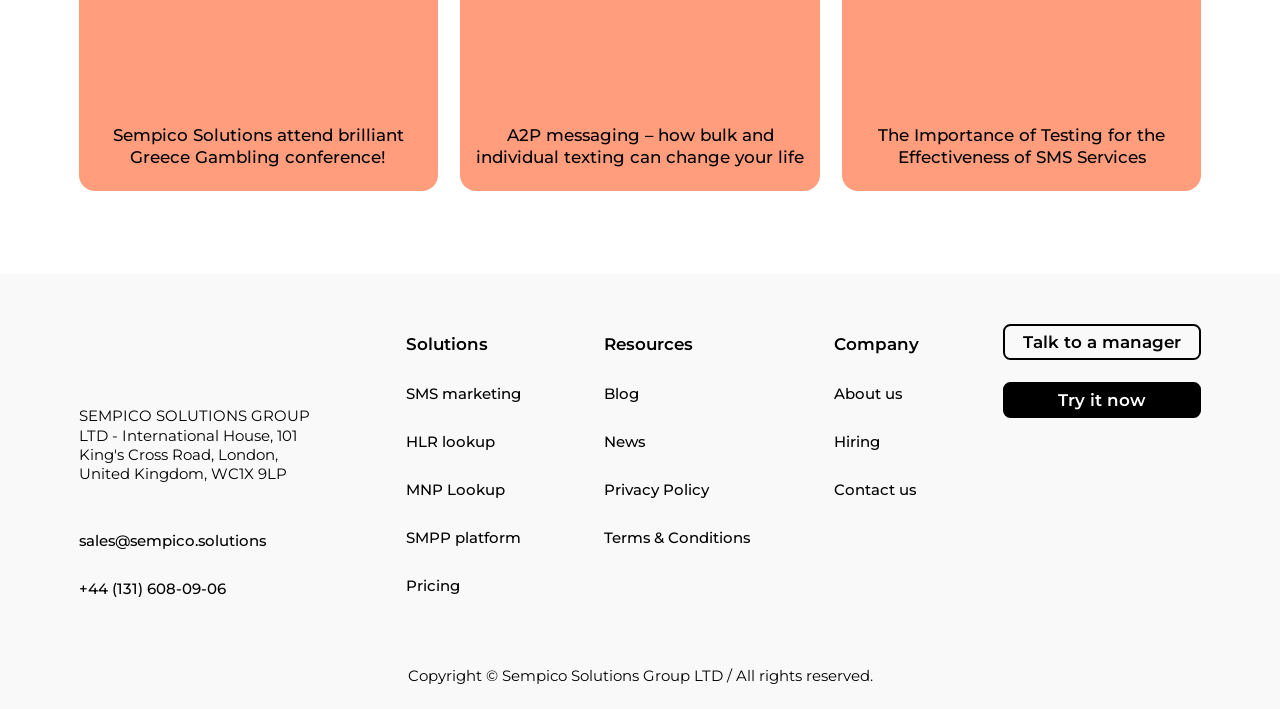From the webpage screenshot, predict the bounding box coordinates (top-left x, top-left y, bottom-right x, bottom-right y) for the UI element described here: Disclaimer

None